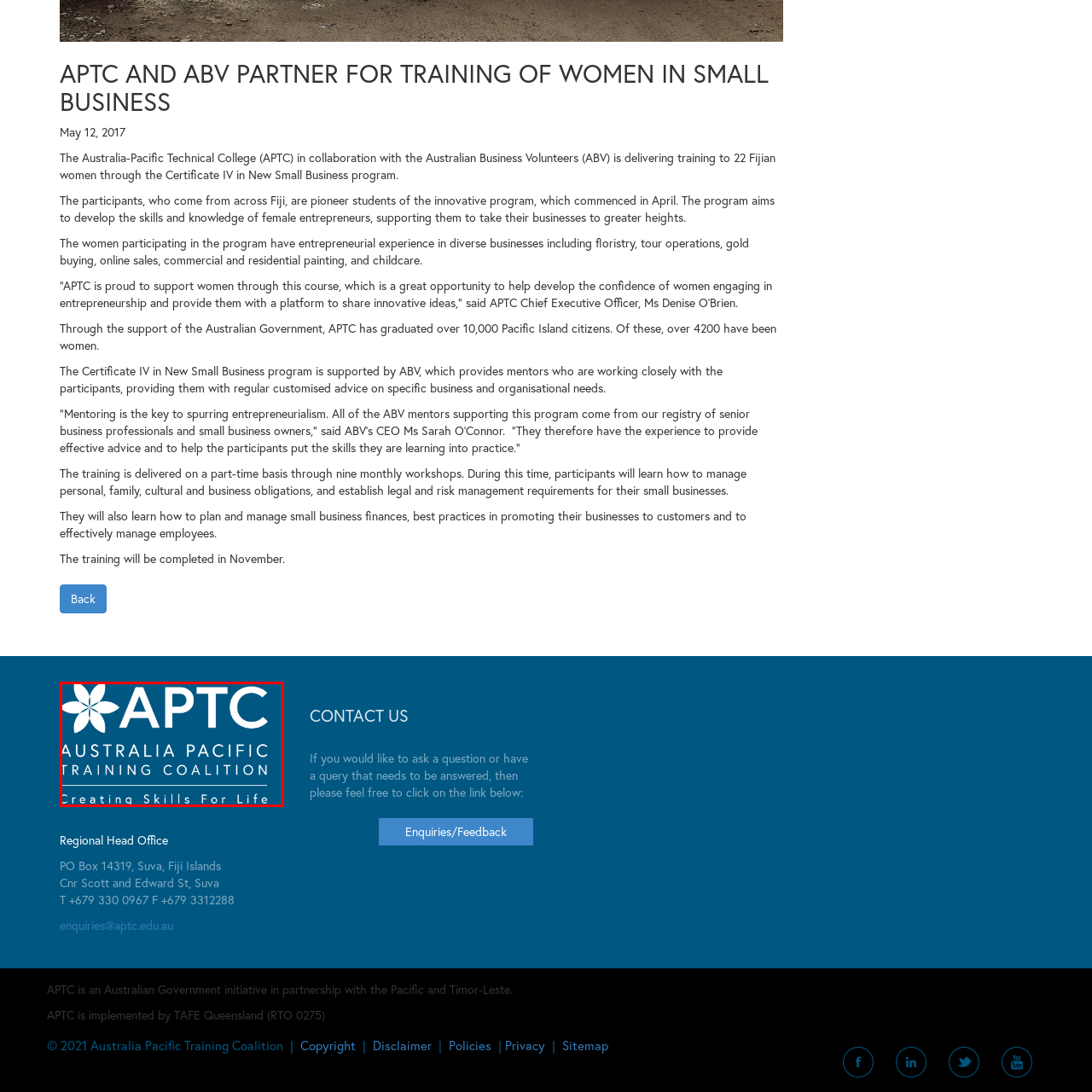Look closely at the image within the red bounding box, What is the focus of the organization's recent programs? Respond with a single word or short phrase.

Women entrepreneurs